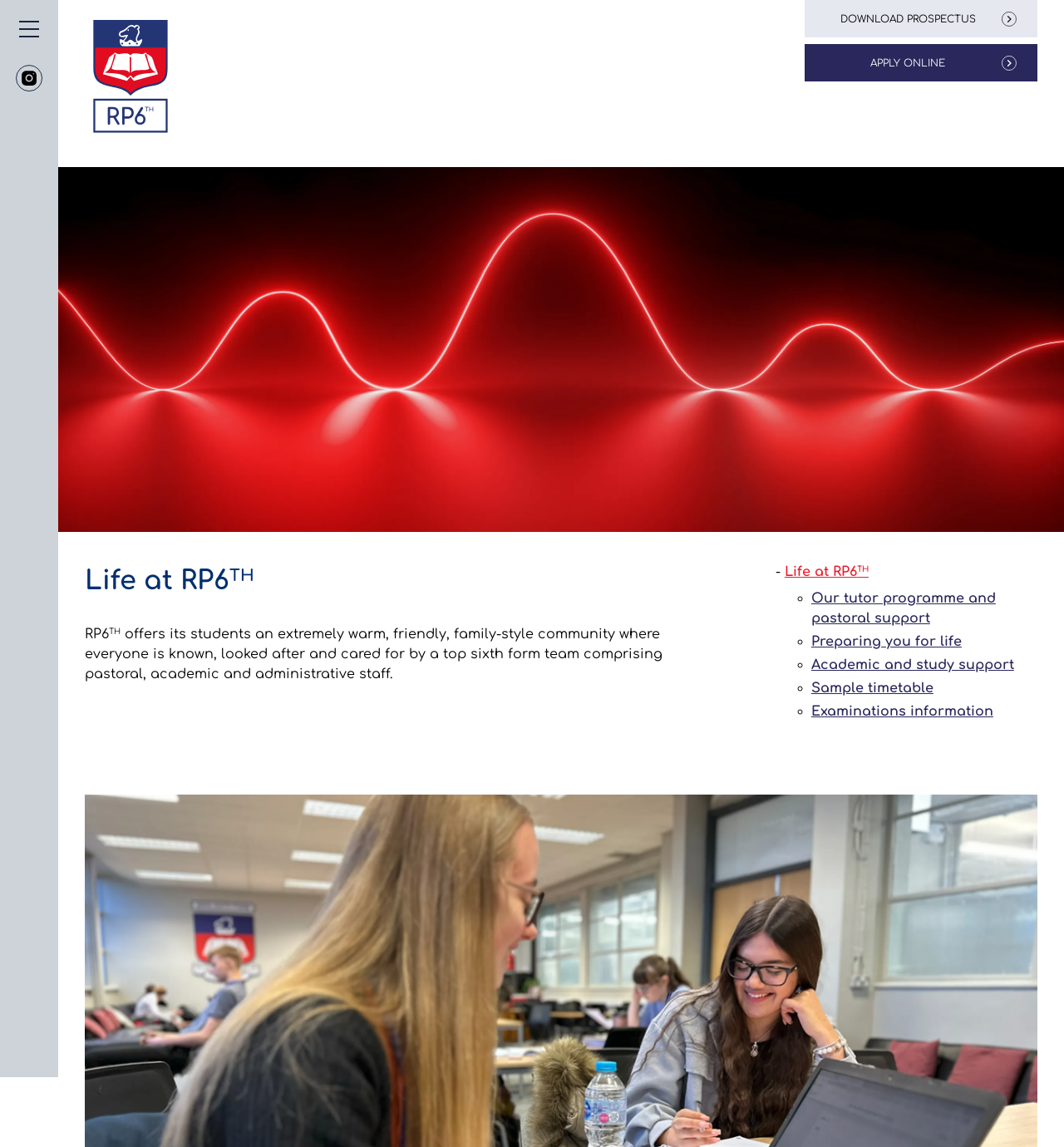Could you determine the bounding box coordinates of the clickable element to complete the instruction: "Read more about 'Life at RP6TH'"? Provide the coordinates as four float numbers between 0 and 1, i.e., [left, top, right, bottom].

[0.737, 0.492, 0.816, 0.505]